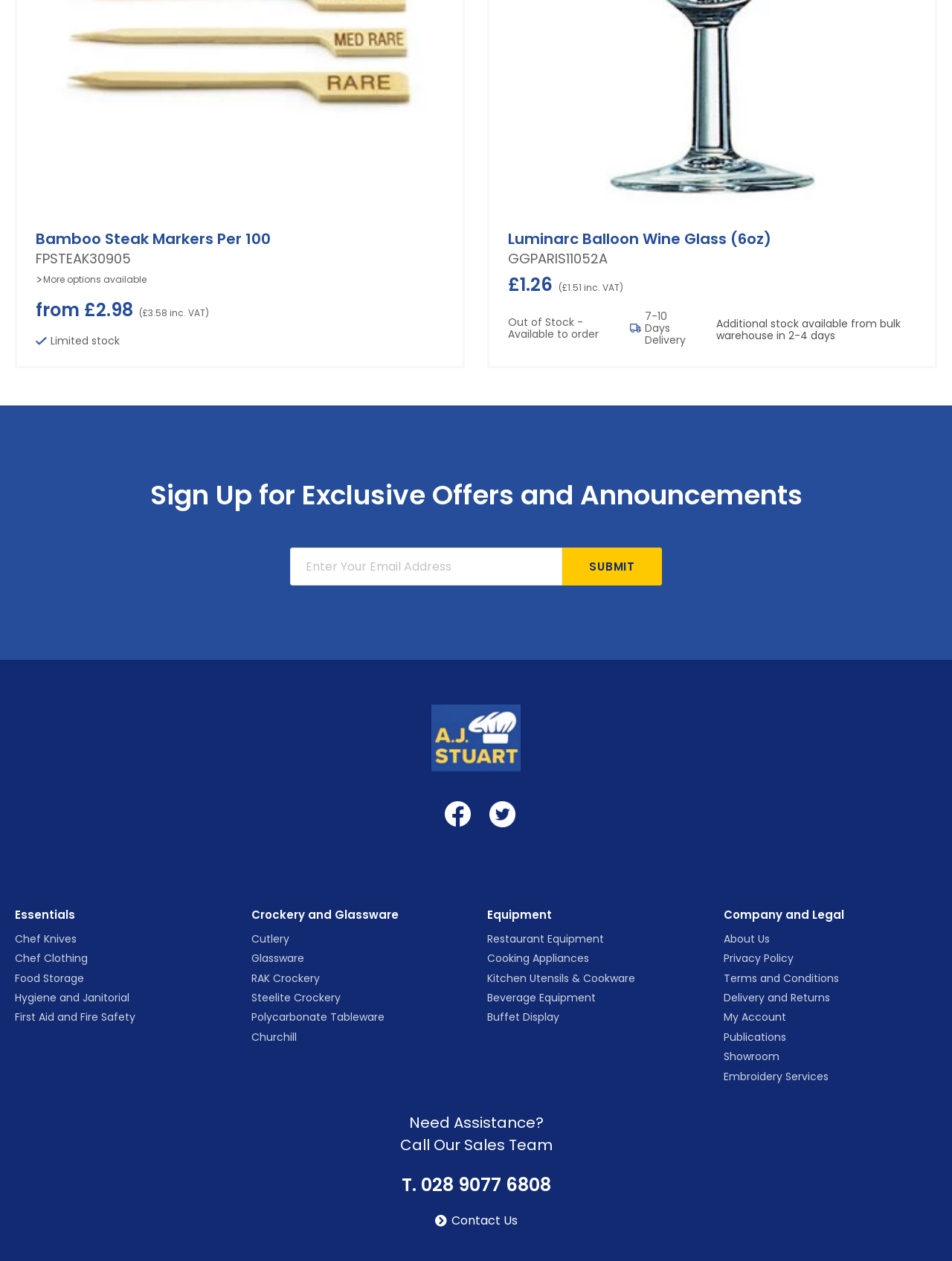Identify the bounding box coordinates for the region to click in order to carry out this instruction: "Enter email address in the text box". Provide the coordinates using four float numbers between 0 and 1, formatted as [left, top, right, bottom].

[0.305, 0.434, 0.591, 0.464]